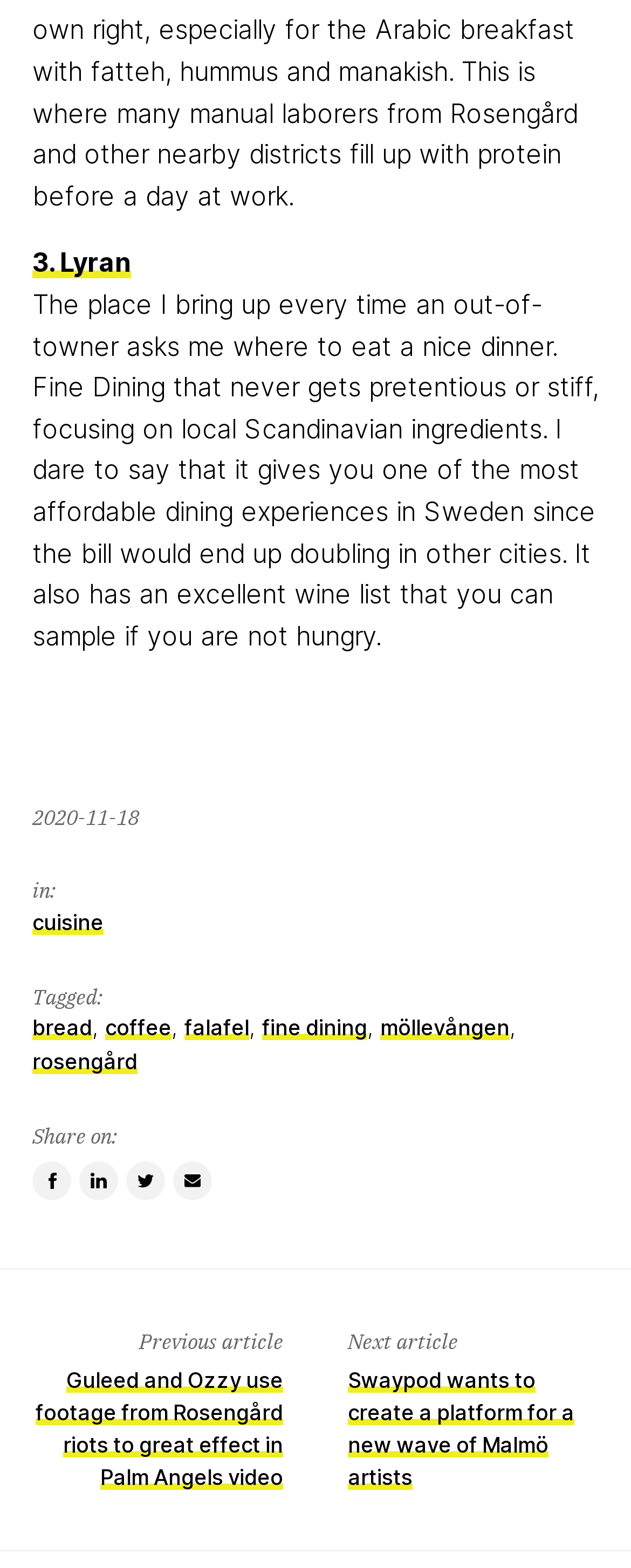What can be shared on? Using the information from the screenshot, answer with a single word or phrase.

Facebook, LinkedIn, Twitter, Email